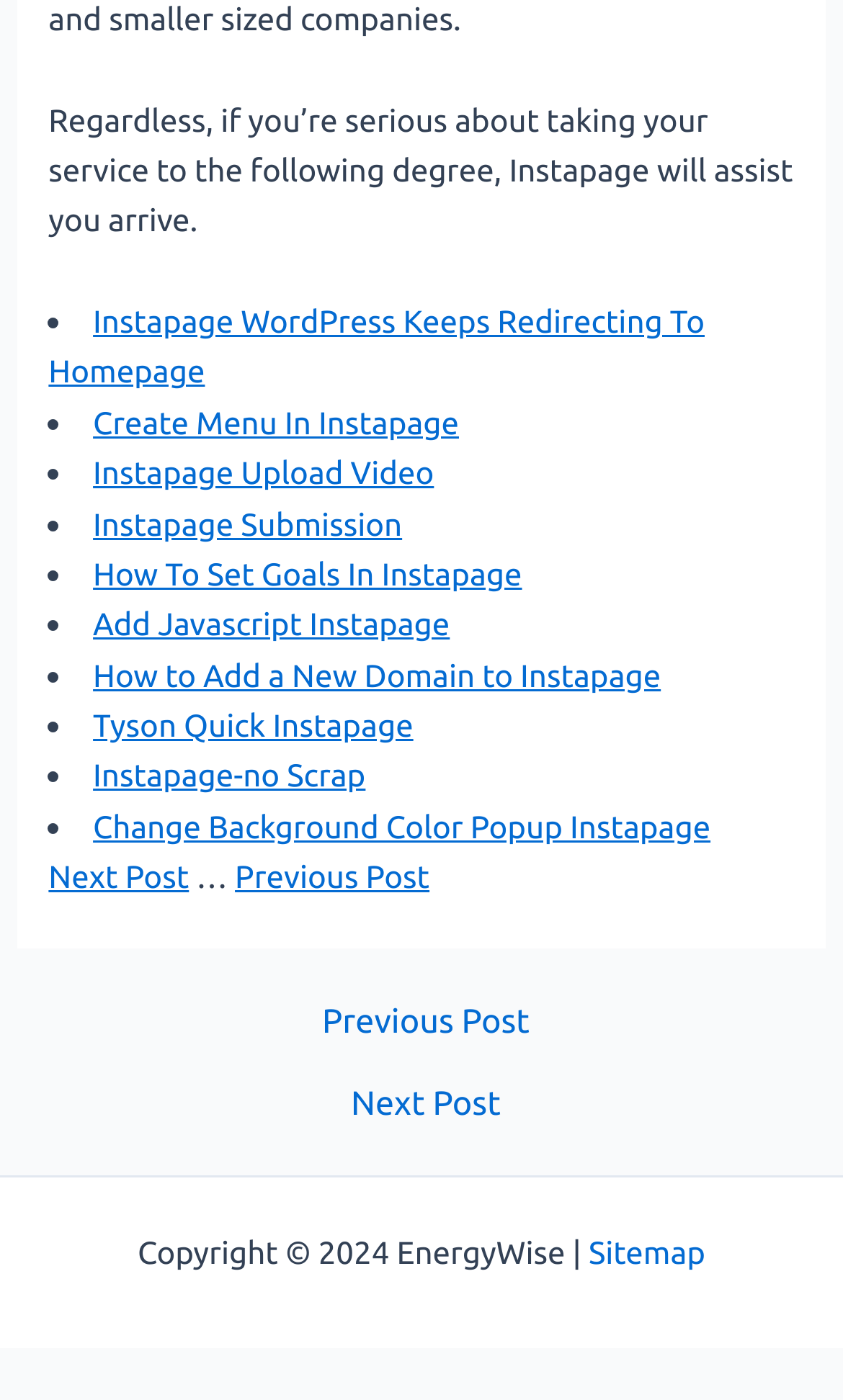What is the purpose of the 'Posts' navigation?
Please provide a single word or phrase as your answer based on the image.

To navigate between posts